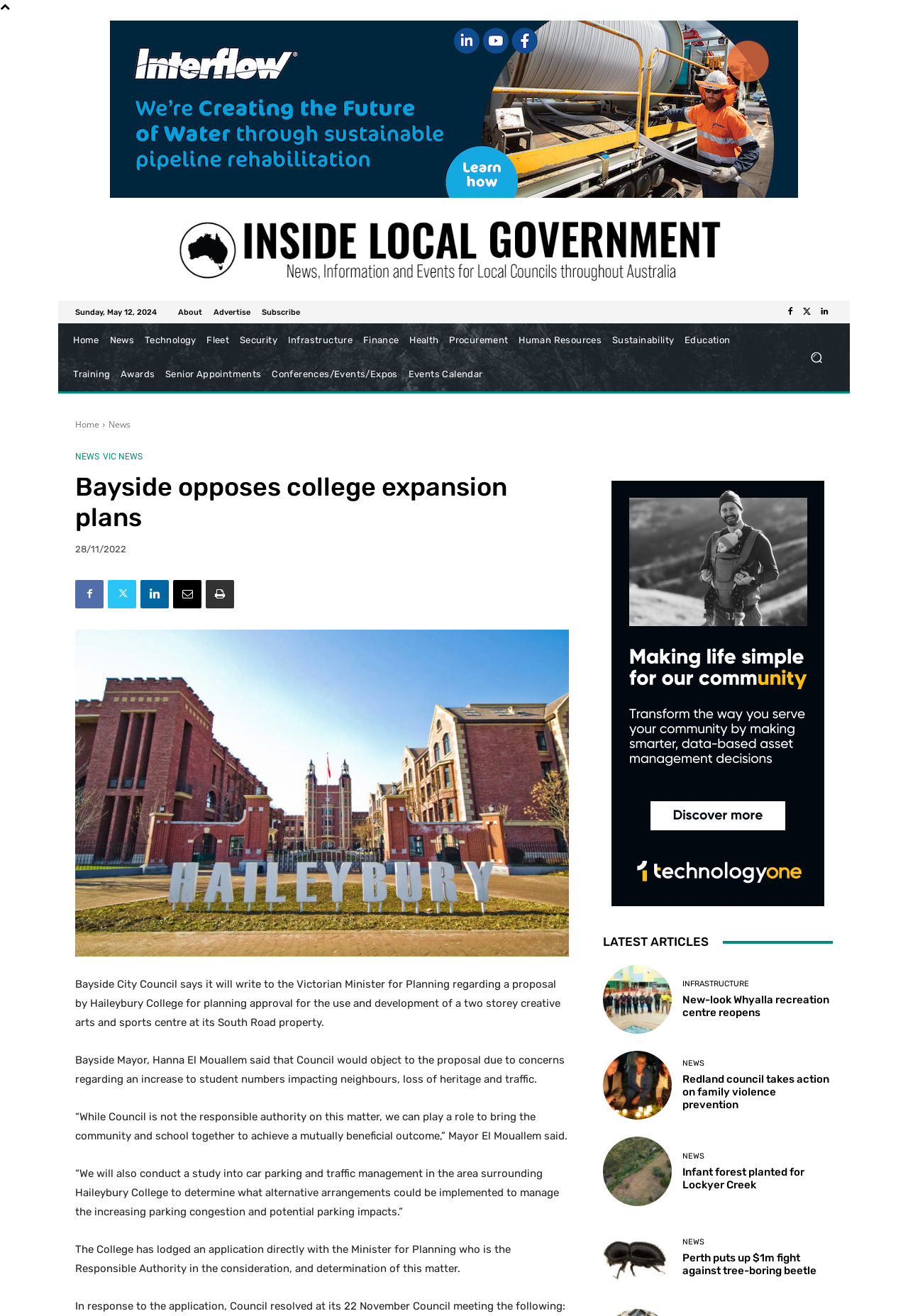Determine the heading of the webpage and extract its text content.

Bayside opposes college expansion plans